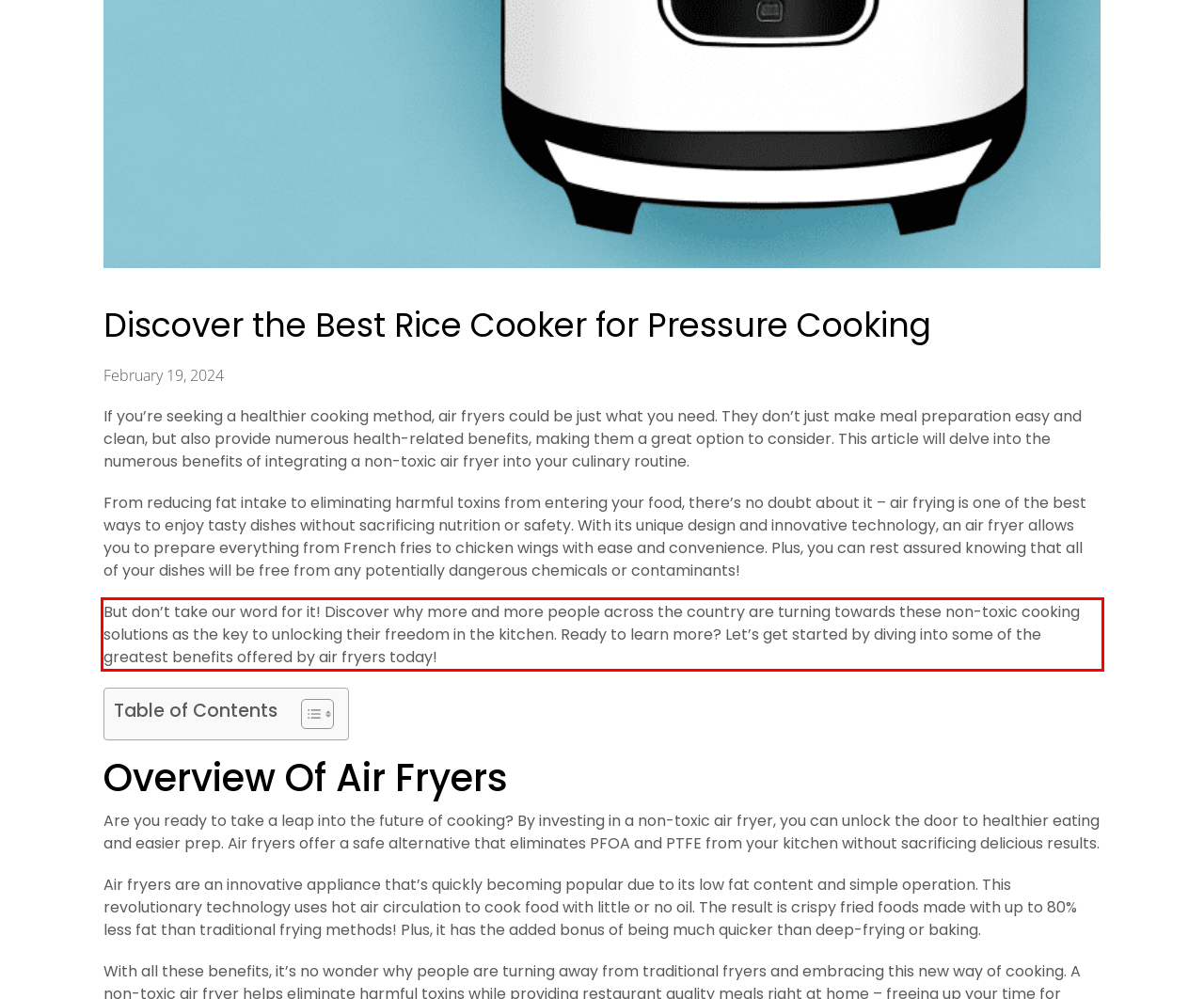Using the provided screenshot, read and generate the text content within the red-bordered area.

But don’t take our word for it! Discover why more and more people across the country are turning towards these non-toxic cooking solutions as the key to unlocking their freedom in the kitchen. Ready to learn more? Let’s get started by diving into some of the greatest benefits offered by air fryers today!